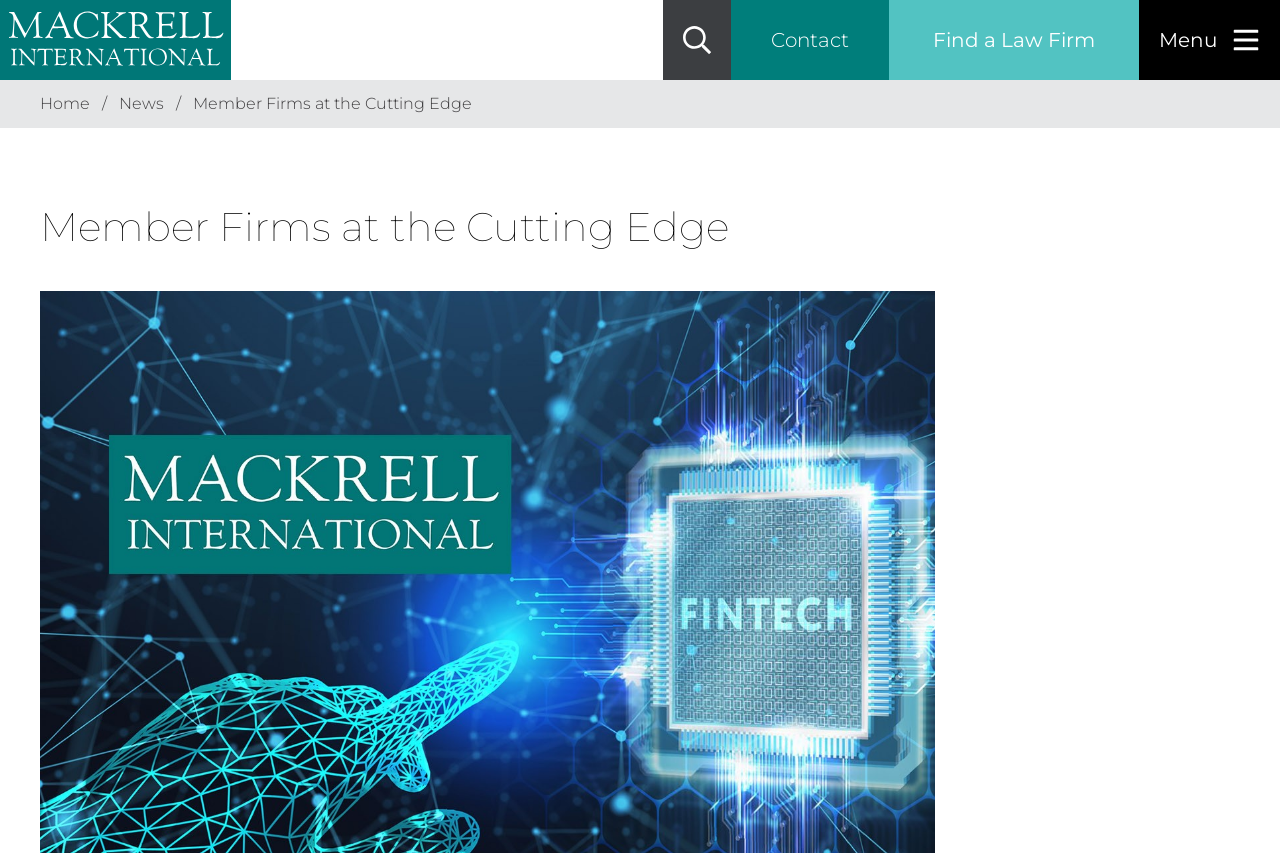Give a detailed account of the webpage, highlighting key information.

This webpage is about "Member Firms at the Cutting Edge". At the top left corner, there is a logo image accompanied by a link. Next to it, there is a search bar with a "Search" button and a magnifying glass icon. On the top right corner, there are three buttons: "Contact", "Find a Law Firm", and a "Menu" button with three horizontal bars icon.

Below the top section, there is a main content area. On the left side, there are several links, including "Home" and "News". On the right side, there is a heading "Member Firms at the Cutting Edge" which is a main title of the page.

In the middle of the page, there is a search form with several dropdown menus and checkboxes. The form allows users to search for law firms by region, country, firm name, and specialty. There are five dropdown menus and one checkbox. The checkbox is labeled "Search the USA only". At the bottom of the form, there is a "Search" button.

Overall, the webpage appears to be a search page for law firms, allowing users to filter their search by various criteria.